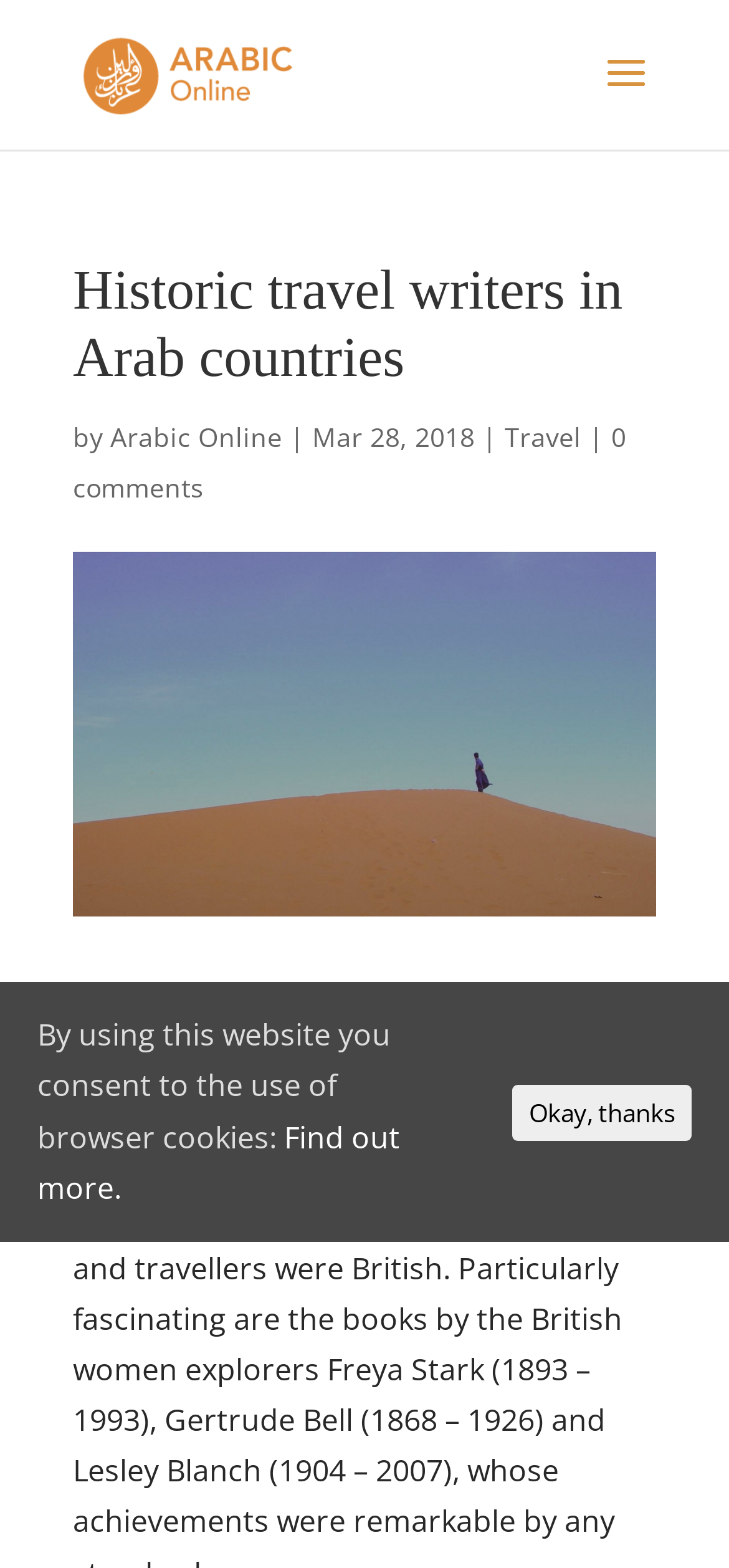When was the article 'Historic travel writers in Arab countries' published?
Please ensure your answer to the question is detailed and covers all necessary aspects.

The publication date of the article can be found below the title 'Historic travel writers in Arab countries', where it is written as 'Mar 28, 2018'.